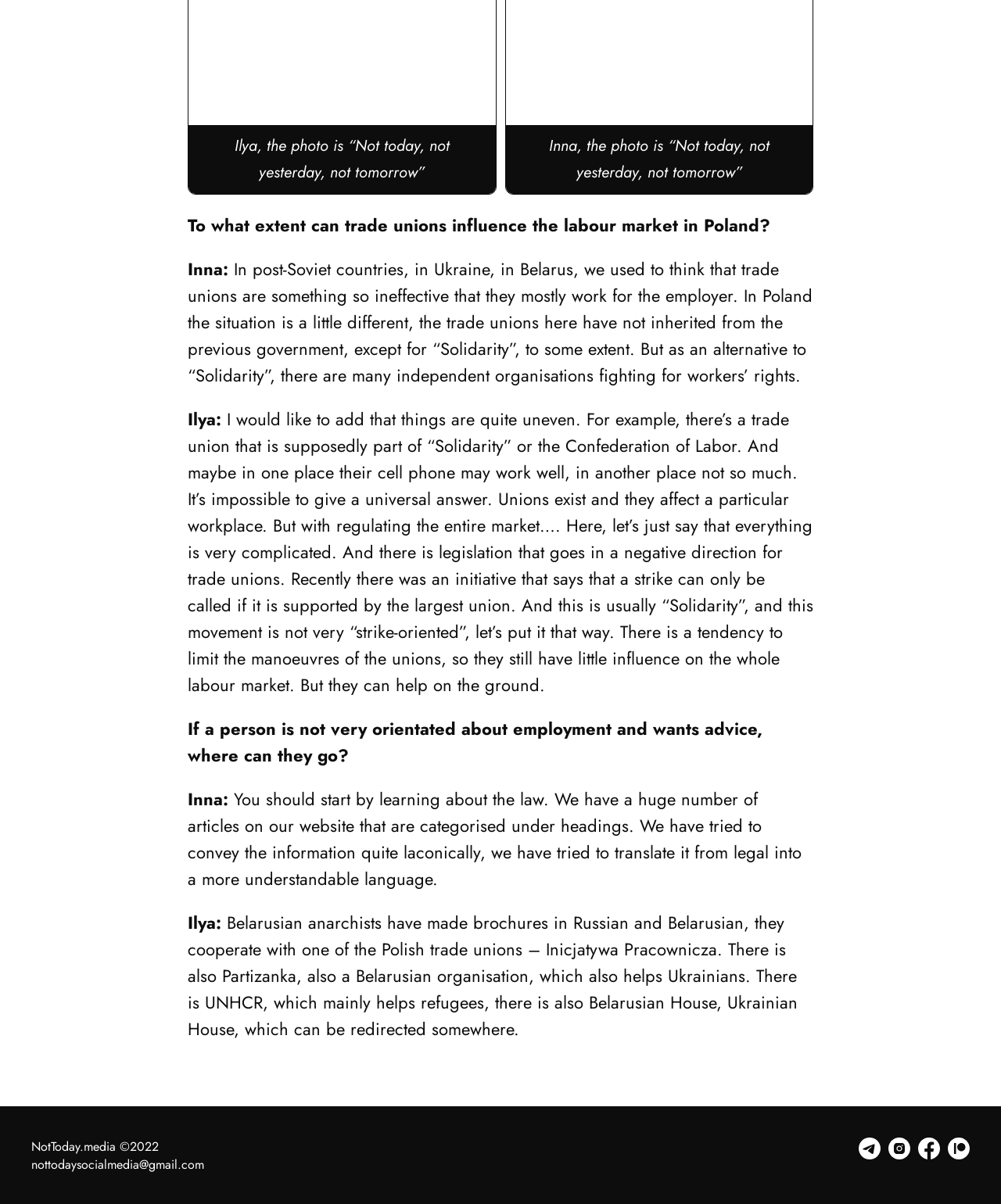Please provide a comprehensive response to the question below by analyzing the image: 
How can a person get advice on employment?

According to Inna's response, a person seeking advice on employment should start by learning about the law, and the website has categorized articles that can provide helpful information.